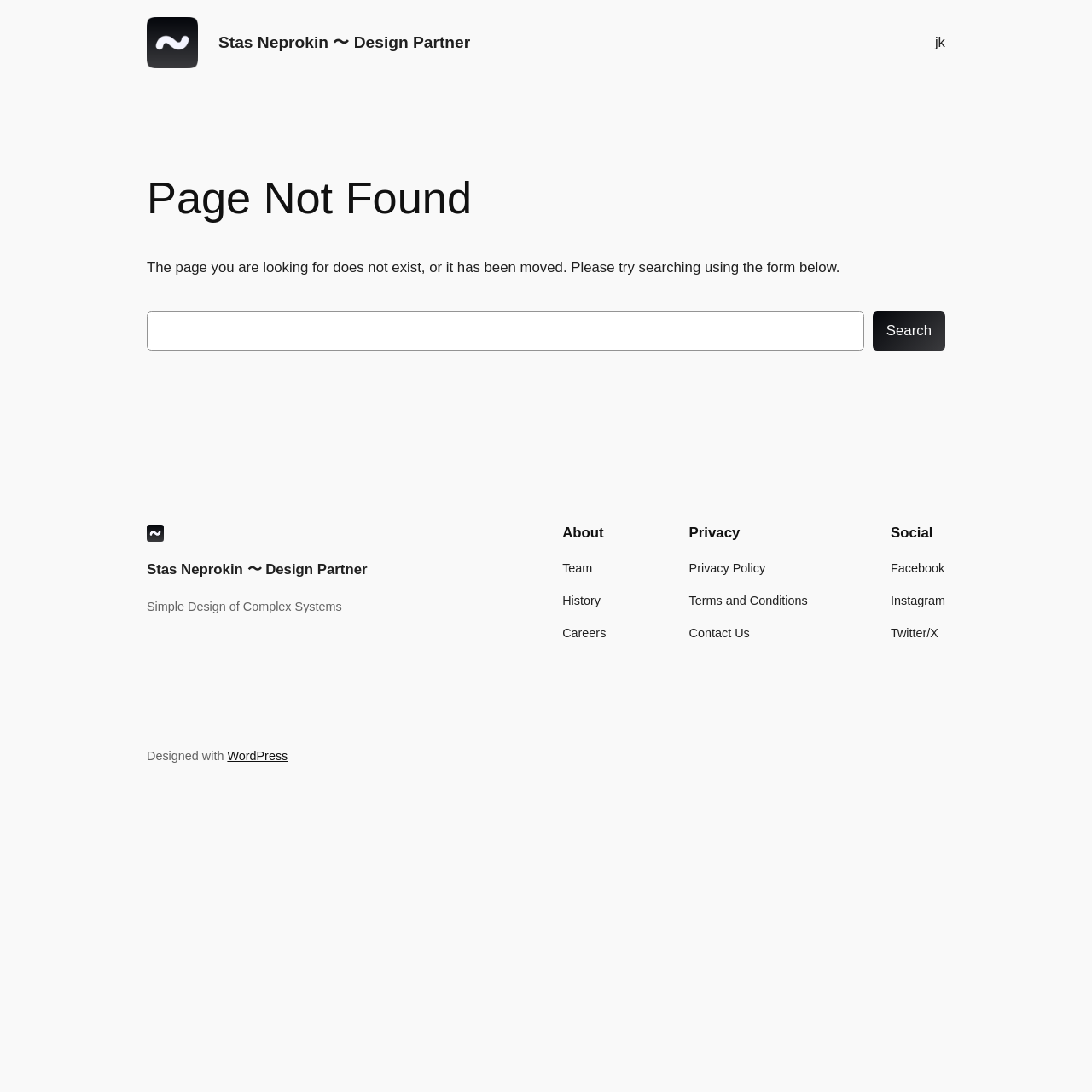Generate a thorough explanation of the webpage's elements.

This webpage is a "Page not found" error page from Stas Neprokin, a design partner. At the top, there is a logo of Stas Neprokin, which is an image and a link. Below the logo, there is a main section with a heading "Page Not Found" and a paragraph of text explaining that the page the user is looking for does not exist or has been moved, and suggesting to try searching using the form below. 

The search form is located below the paragraph, consisting of a search box and a search button. 

Further down the page, there is a section with links to the website's main pages, including "About", "Privacy", and "Social". The "About" section has links to "Team", "History", and "Careers". The "Privacy" section has links to "Privacy Policy", "Terms and Conditions", and "Contact Us". The "Social" section has links to the website's social media profiles on Facebook, Instagram, and Twitter/X.

At the bottom of the page, there is a credit line stating that the website is "Designed with WordPress".